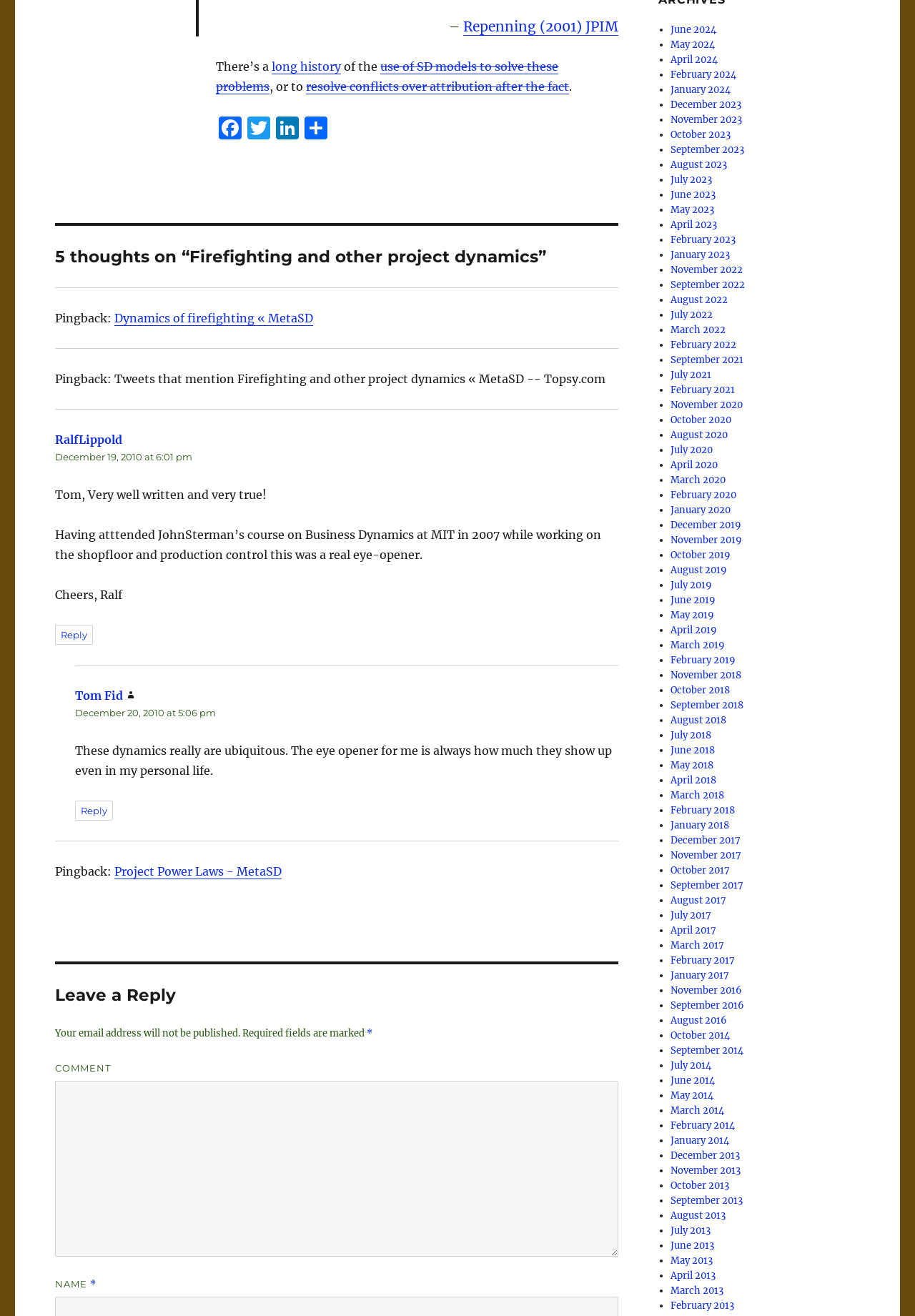Could you specify the bounding box coordinates for the clickable section to complete the following instruction: "Click on the 'Facebook' link"?

[0.236, 0.089, 0.267, 0.109]